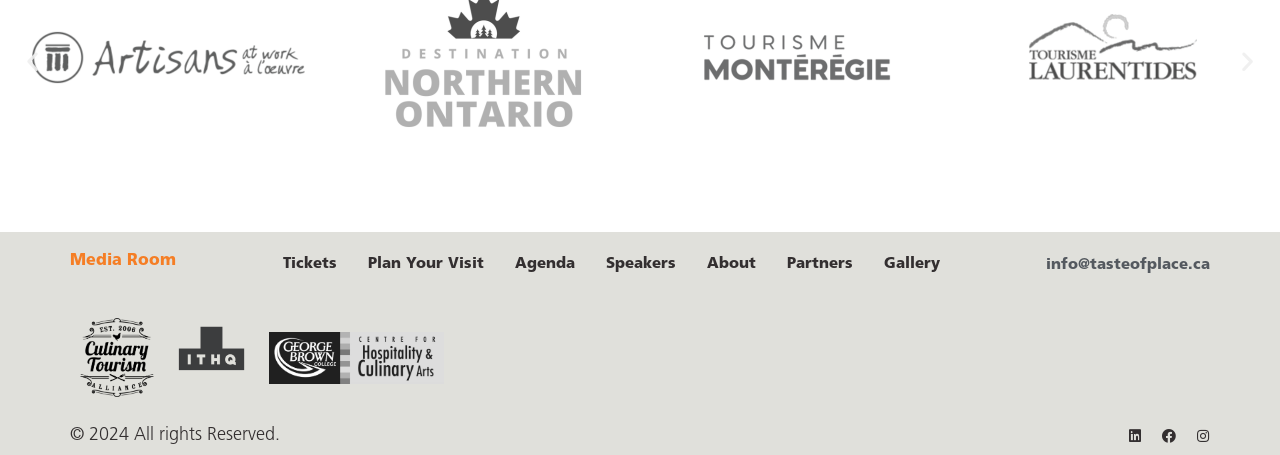Please answer the following query using a single word or phrase: 
What is the purpose of the links on the webpage?

Navigation